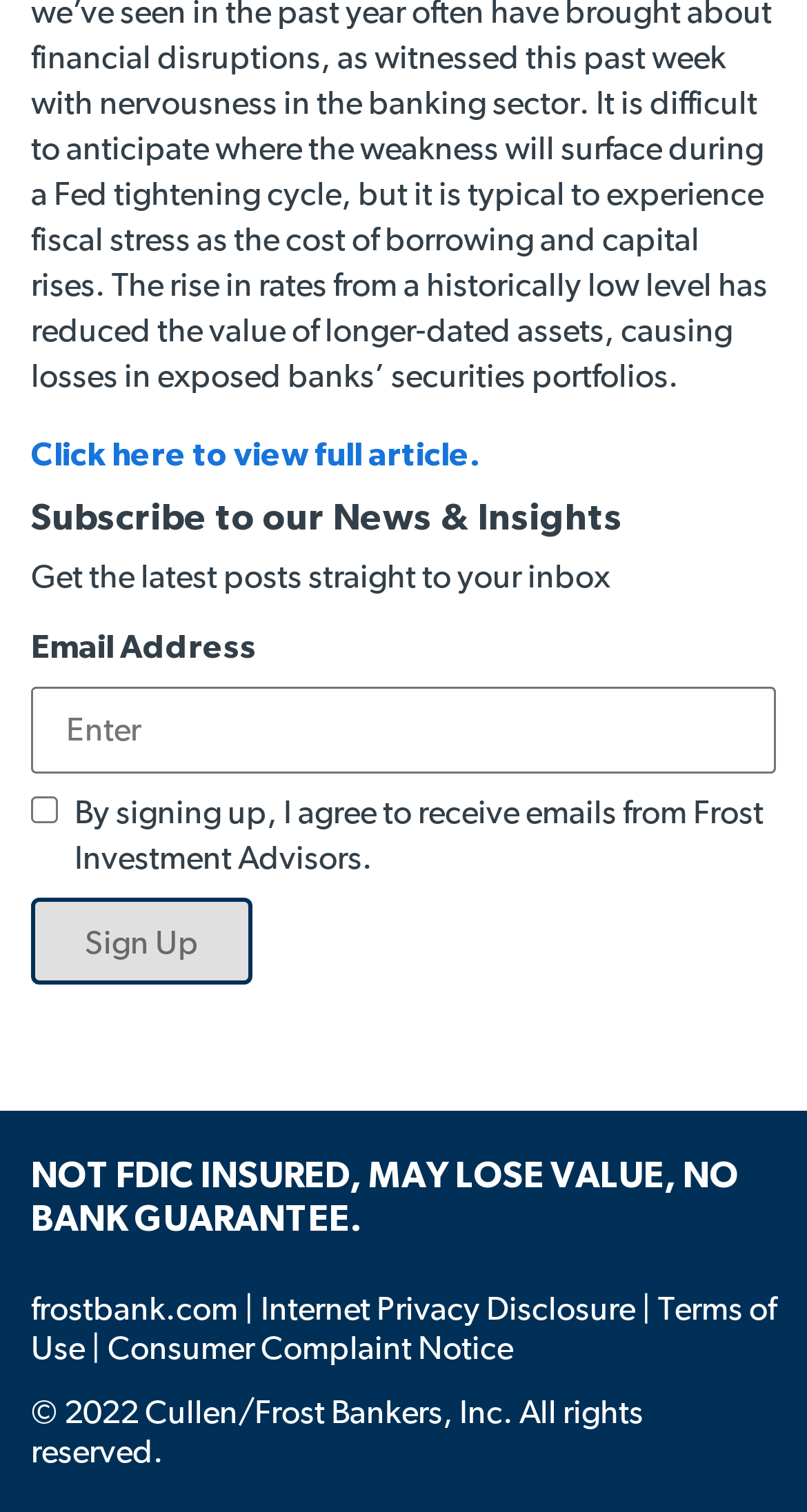What is the warning message at the bottom of the page?
Examine the webpage screenshot and provide an in-depth answer to the question.

The generic element at the bottom of the page with the text 'NOT FDIC INSURED, MAY LOSE VALUE, NO BANK GUARANTEE.' serves as a warning message to users, indicating that the investments may not be insured or guaranteed by a bank.